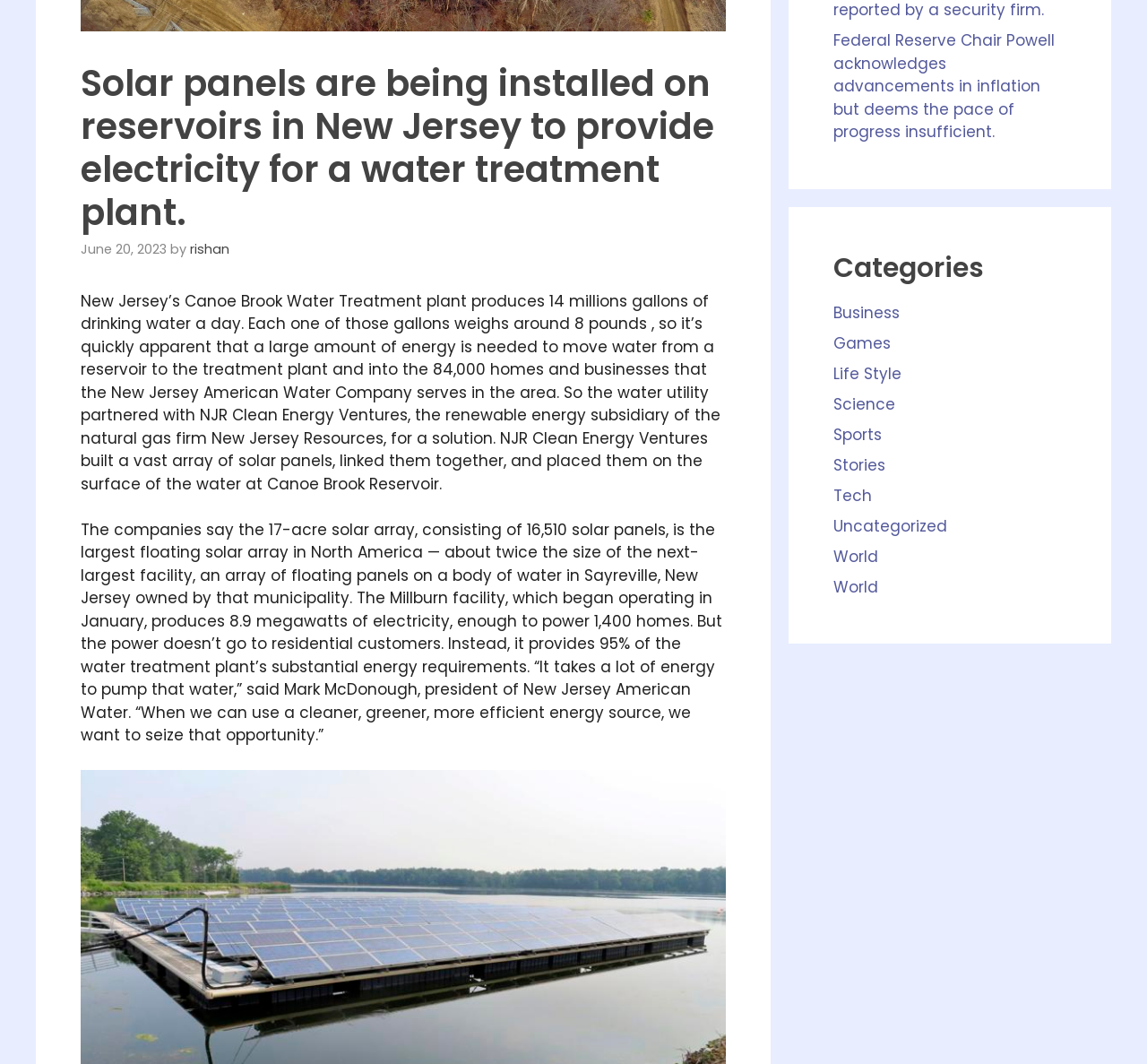From the element description Life Style, predict the bounding box coordinates of the UI element. The coordinates must be specified in the format (top-left x, top-left y, bottom-right x, bottom-right y) and should be within the 0 to 1 range.

[0.727, 0.341, 0.786, 0.361]